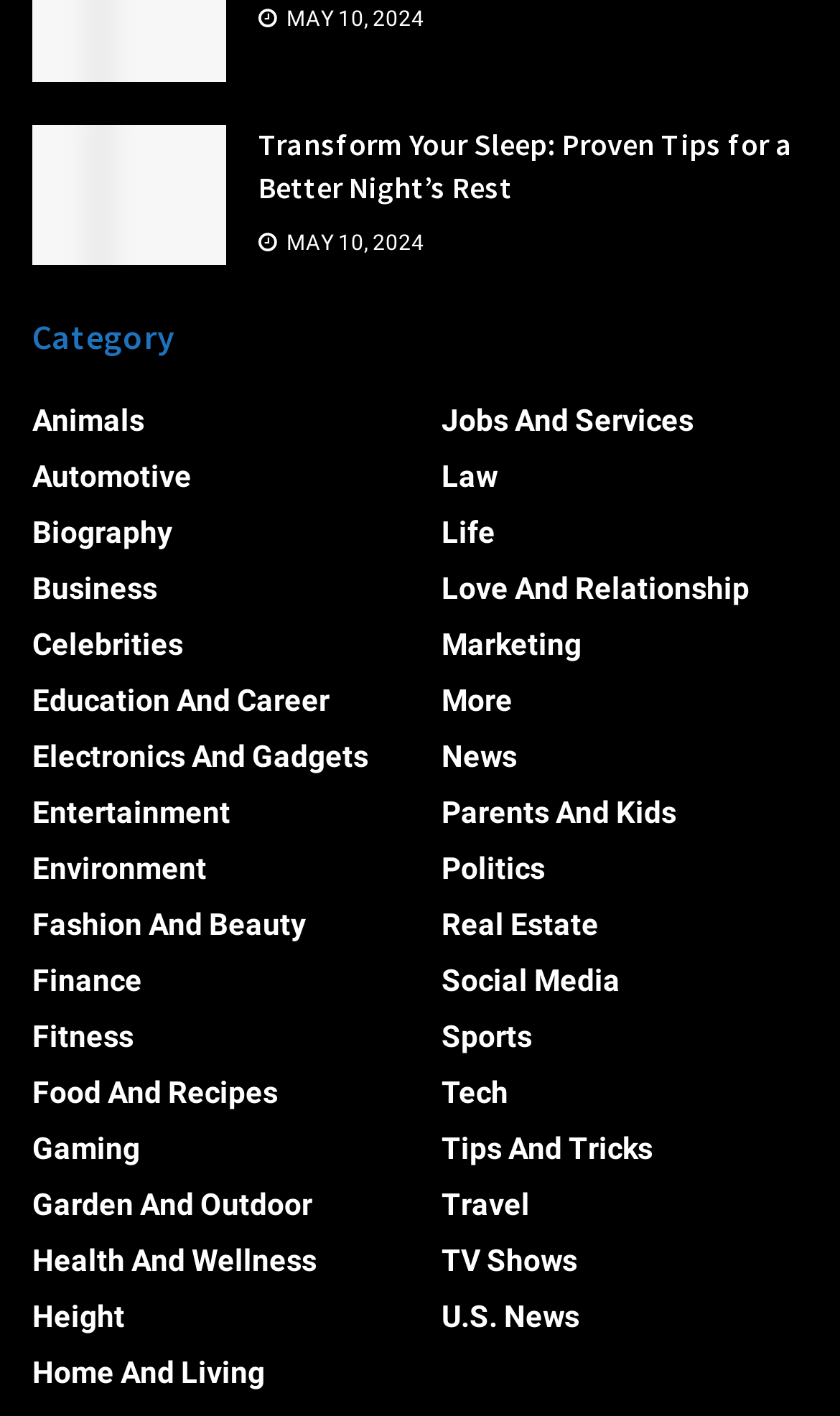Highlight the bounding box coordinates of the element that should be clicked to carry out the following instruction: "Explore 'Travel' category". The coordinates must be given as four float numbers ranging from 0 to 1, i.e., [left, top, right, bottom].

[0.526, 0.839, 0.631, 0.863]